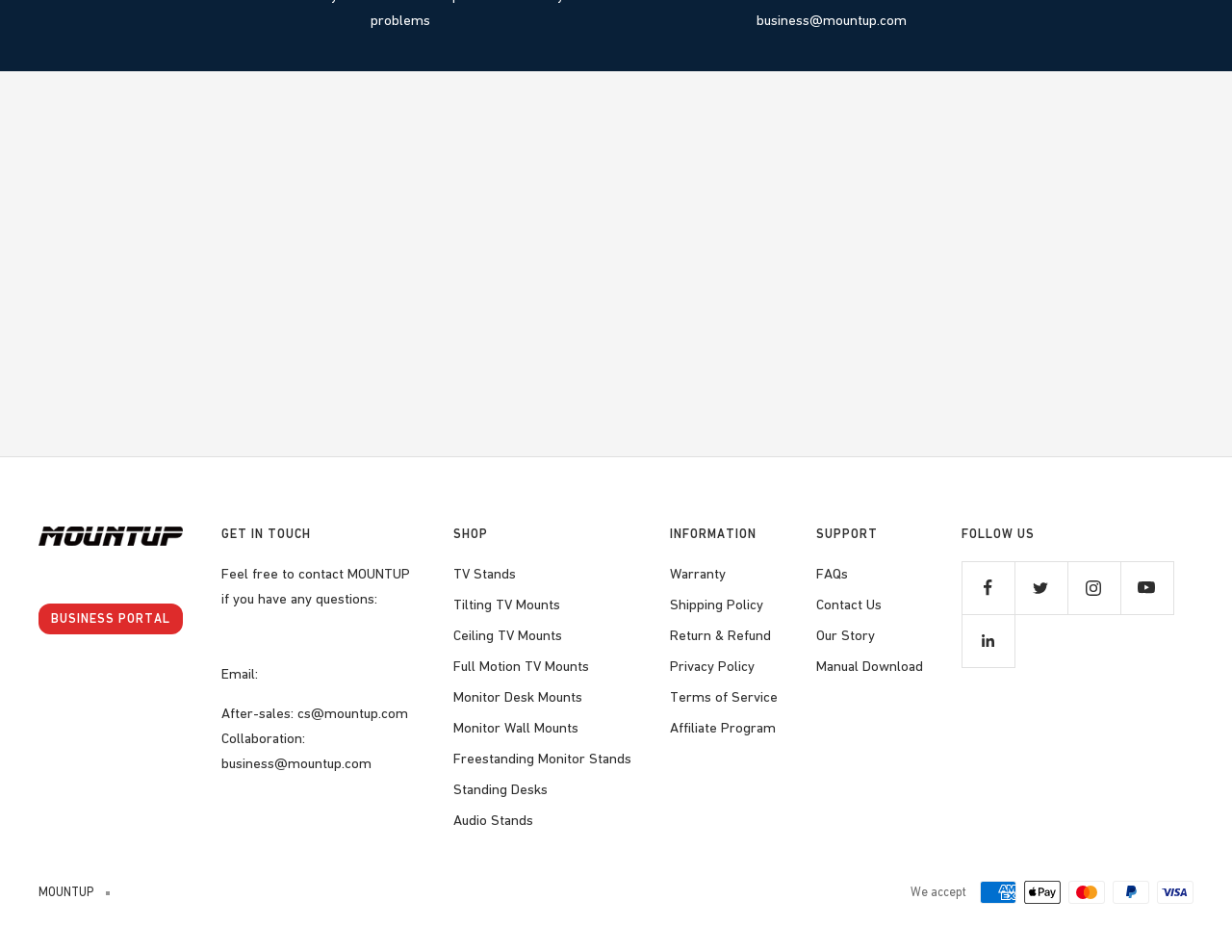Determine the bounding box coordinates of the region that needs to be clicked to achieve the task: "View Warranty information".

[0.543, 0.59, 0.589, 0.616]